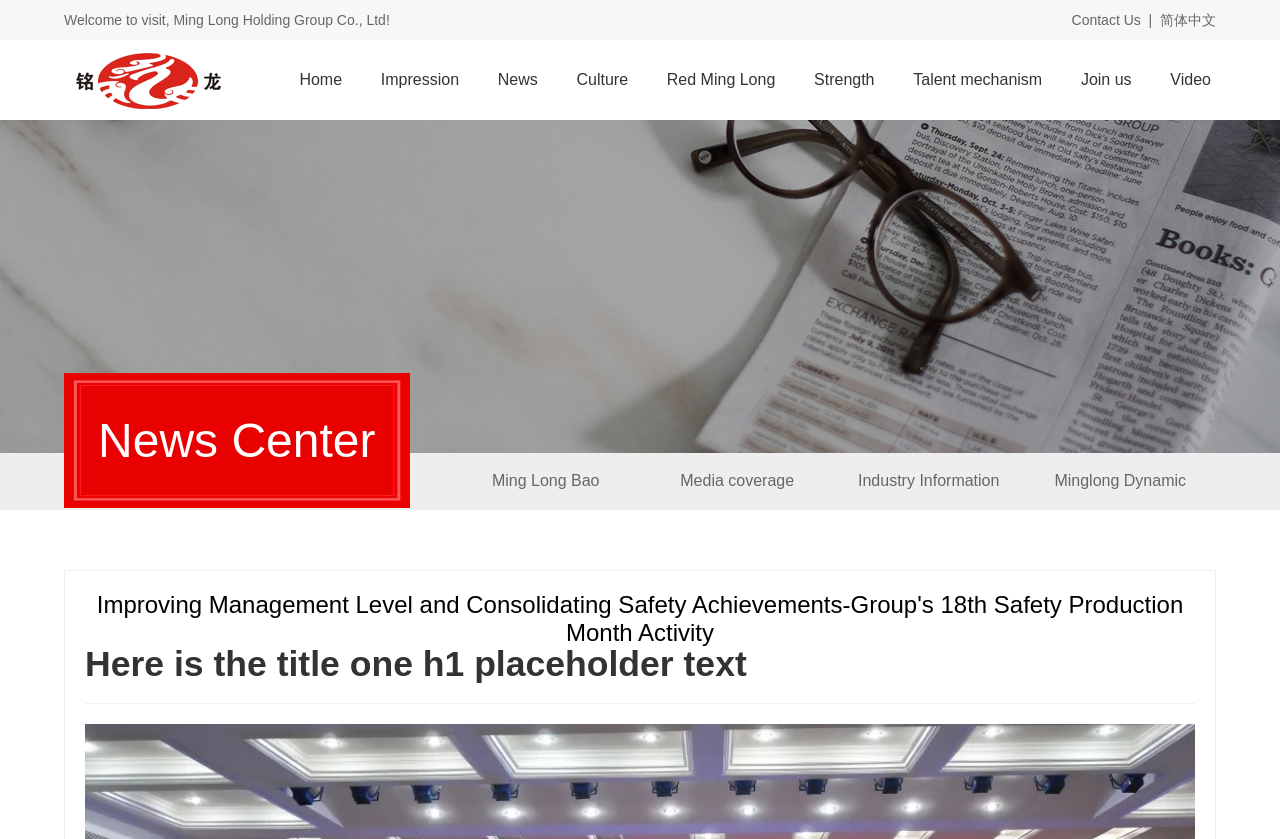How many main navigation links are there?
Please craft a detailed and exhaustive response to the question.

The main navigation links are 'Home', 'Impression', 'News', 'Culture', 'Red Ming Long', 'Strength', 'Talent mechanism', 'Join us', and 'Video'. These links are located at the top of the webpage, and their bounding box coordinates indicate they are vertically aligned.